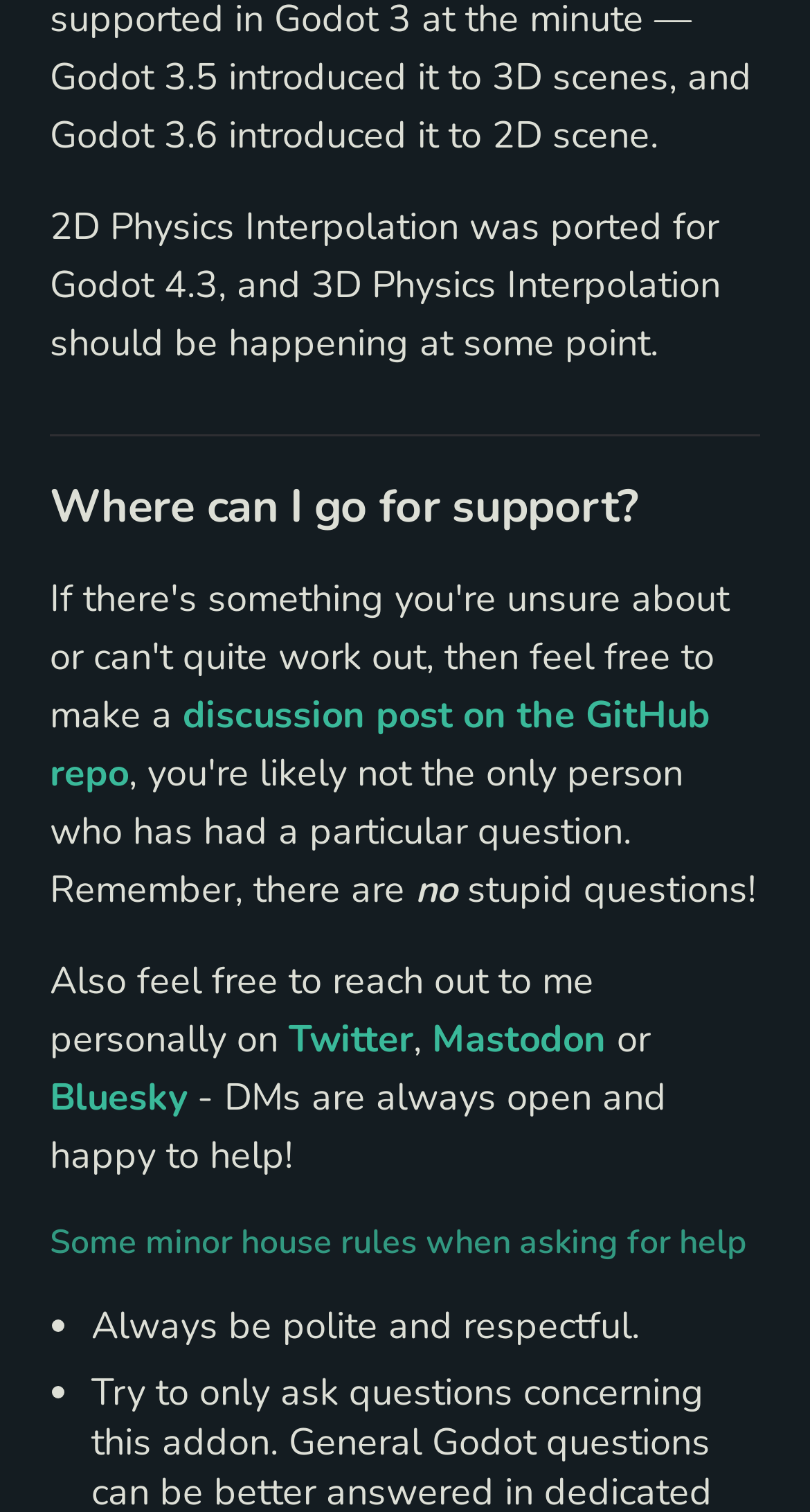What is the second house rule for asking for help?
Identify the answer in the screenshot and reply with a single word or phrase.

Always be polite and respectful.